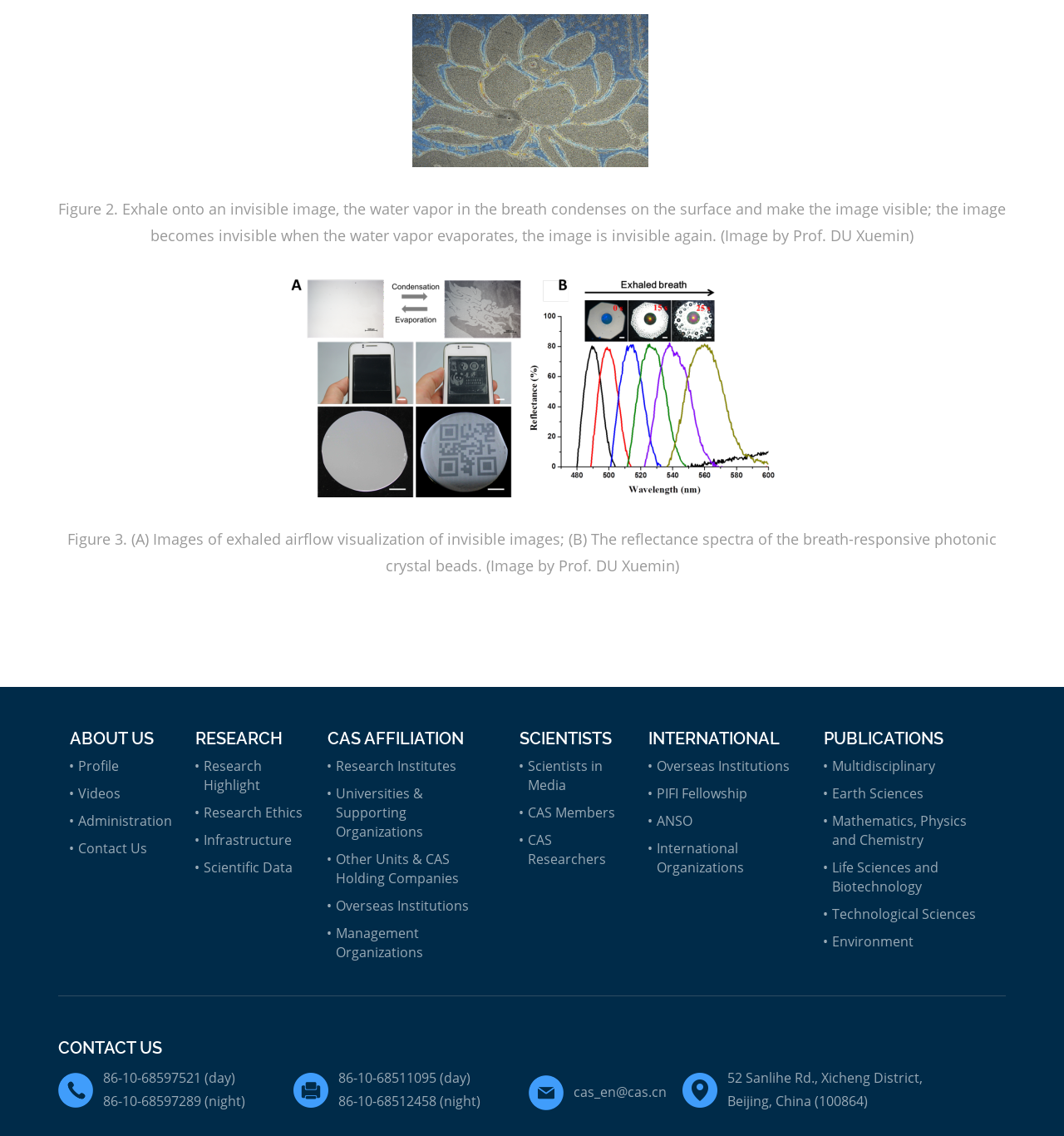Find the bounding box coordinates of the area to click in order to follow the instruction: "View Research Highlight".

[0.191, 0.666, 0.246, 0.699]